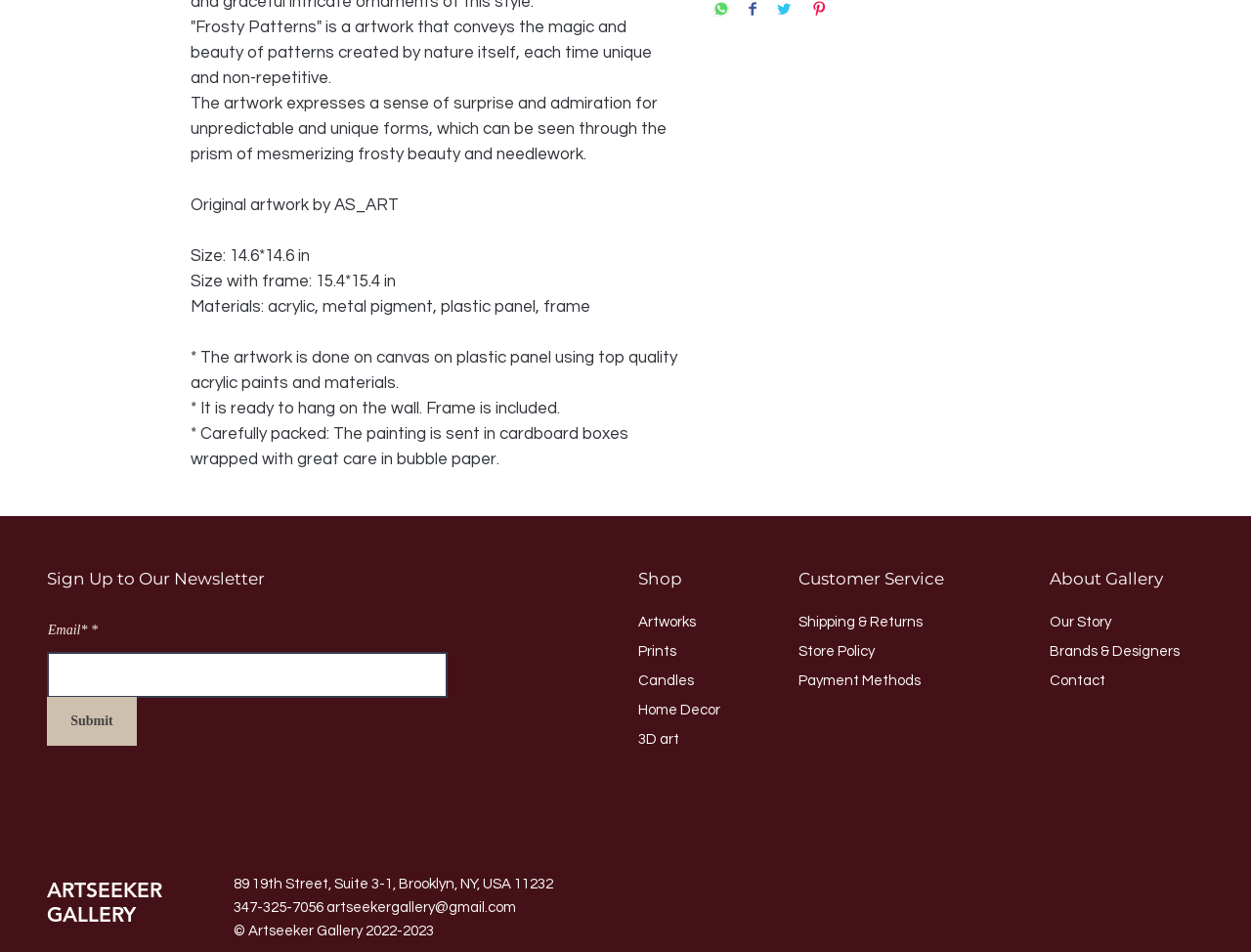Provide a thorough and detailed response to the question by examining the image: 
What is the title of the artwork?

The title of the artwork is mentioned in the first StaticText element, which says 'Frosty Patterns' is a artwork that conveys the magic and beauty of patterns created by nature itself, each time unique and non-repetitive.